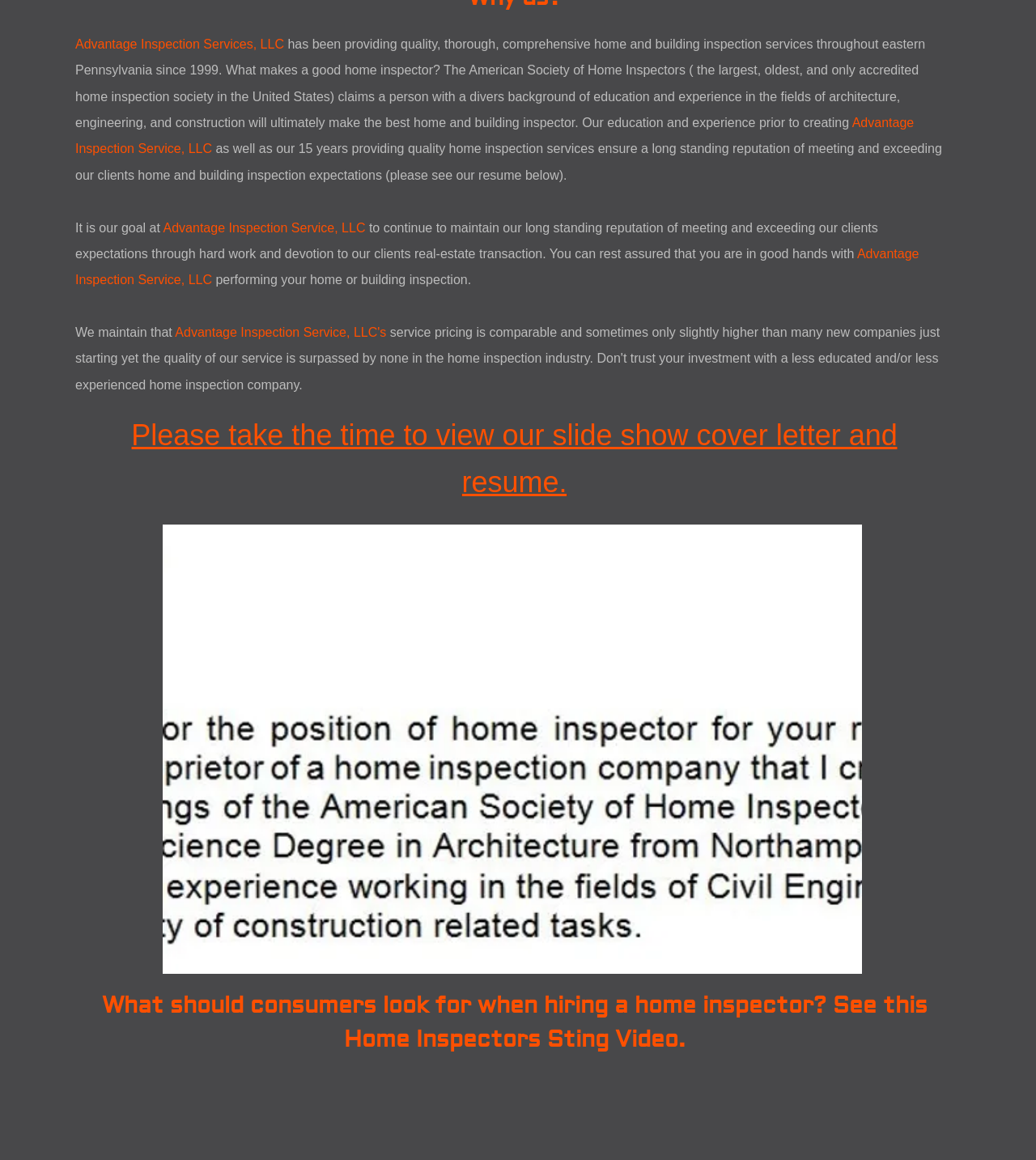Determine the bounding box coordinates for the UI element described. Format the coordinates as (top-left x, top-left y, bottom-right x, bottom-right y) and ensure all values are between 0 and 1. Element description: aria-describedby="describedby_item-current-0-comp-le9oic5s"

[0.157, 0.452, 0.832, 0.84]